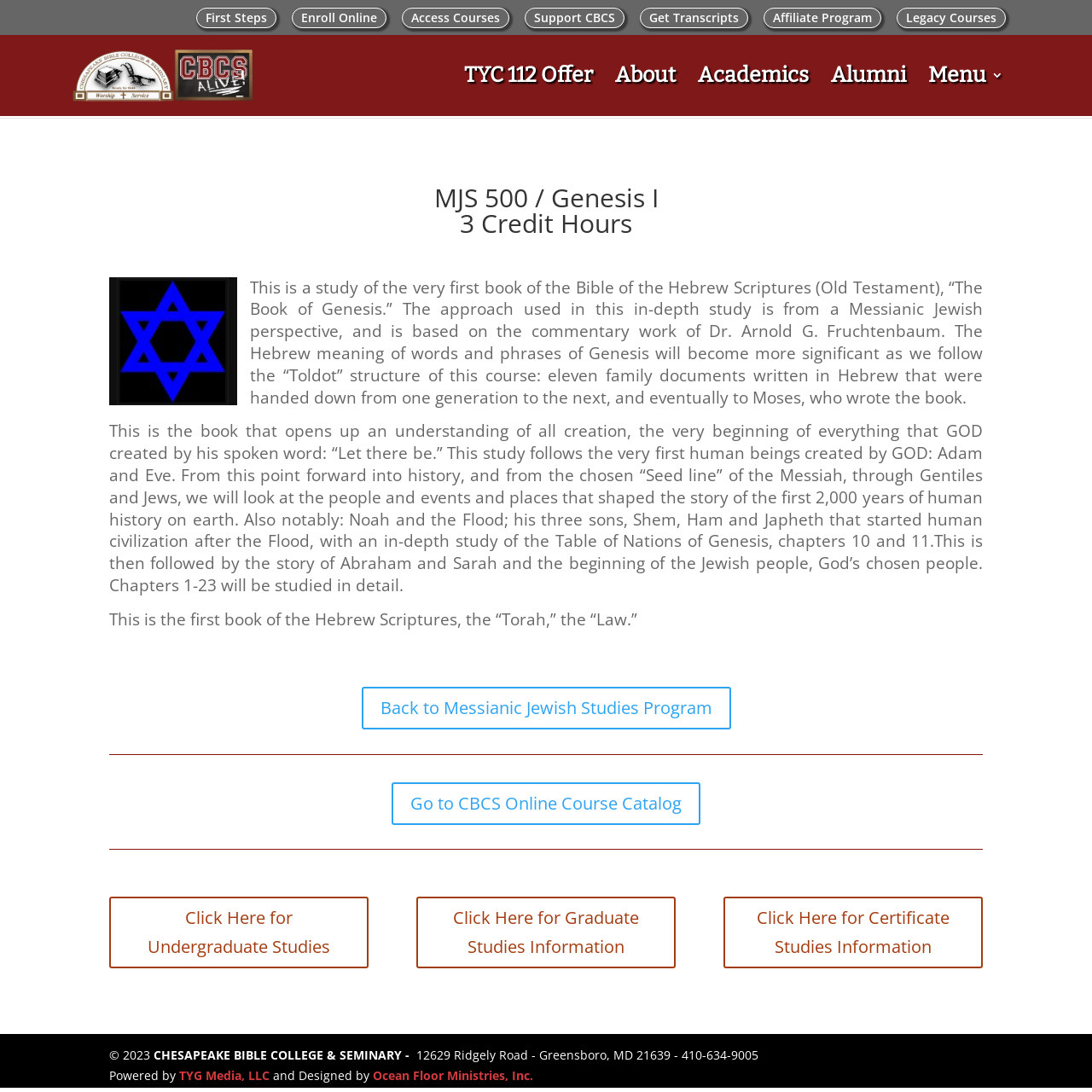Please extract the primary headline from the webpage.

MJS 500 / Genesis I
3 Credit Hours